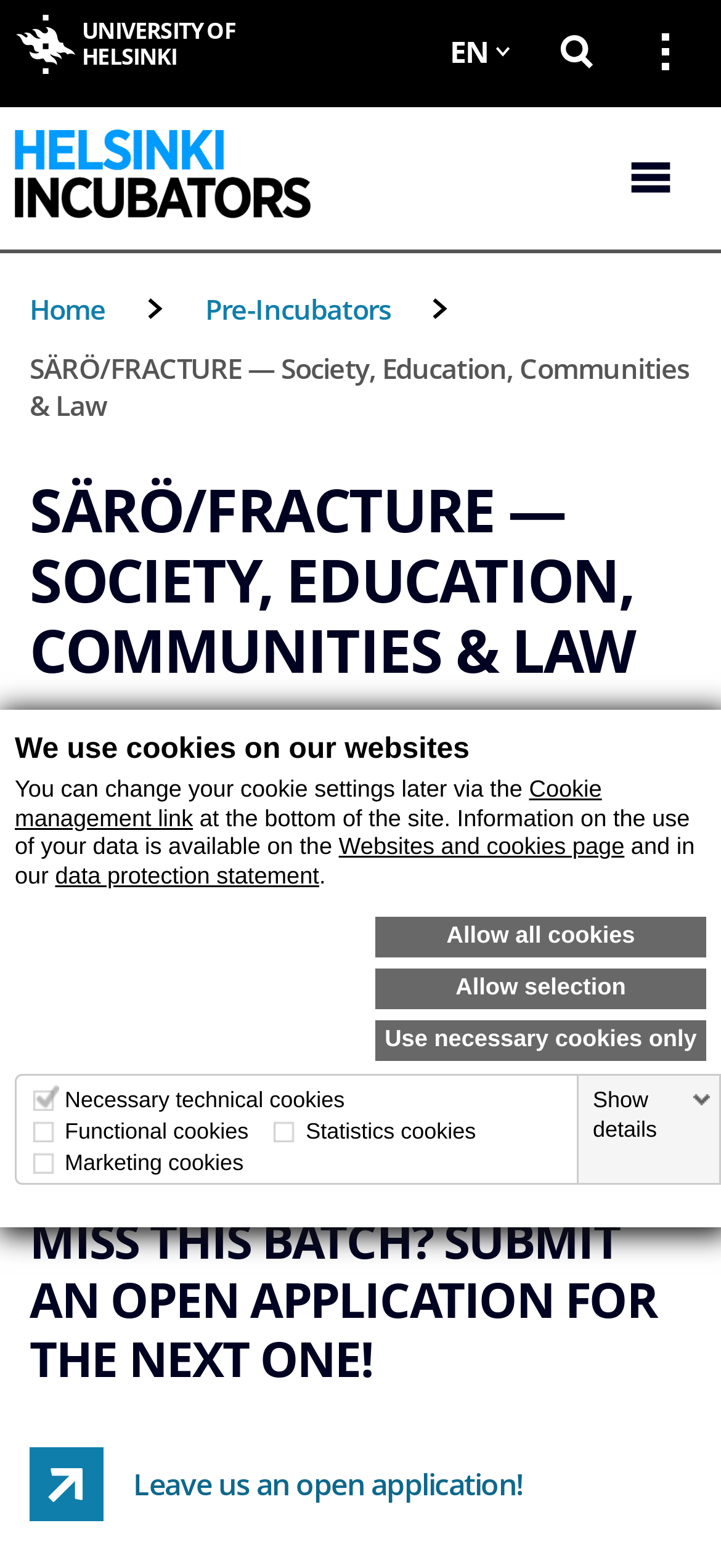Locate the bounding box coordinates of the element to click to perform the following action: 'Open the language menu'. The coordinates should be given as four float values between 0 and 1, in the form of [left, top, right, bottom].

[0.598, 0.0, 0.733, 0.066]